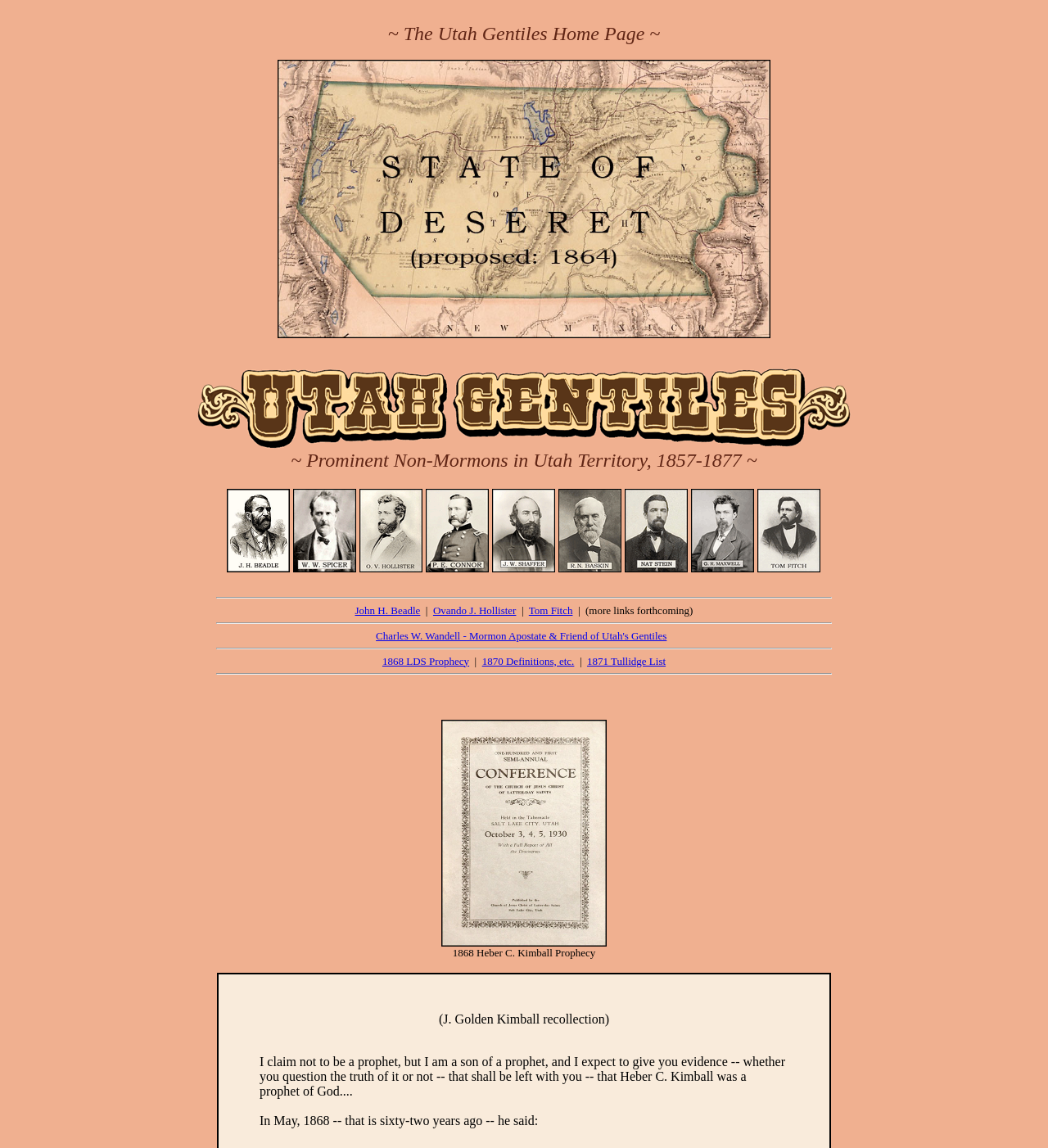What is the prophecy mentioned on the webpage?
Using the image provided, answer with just one word or phrase.

Heber C. Kimball Prophecy